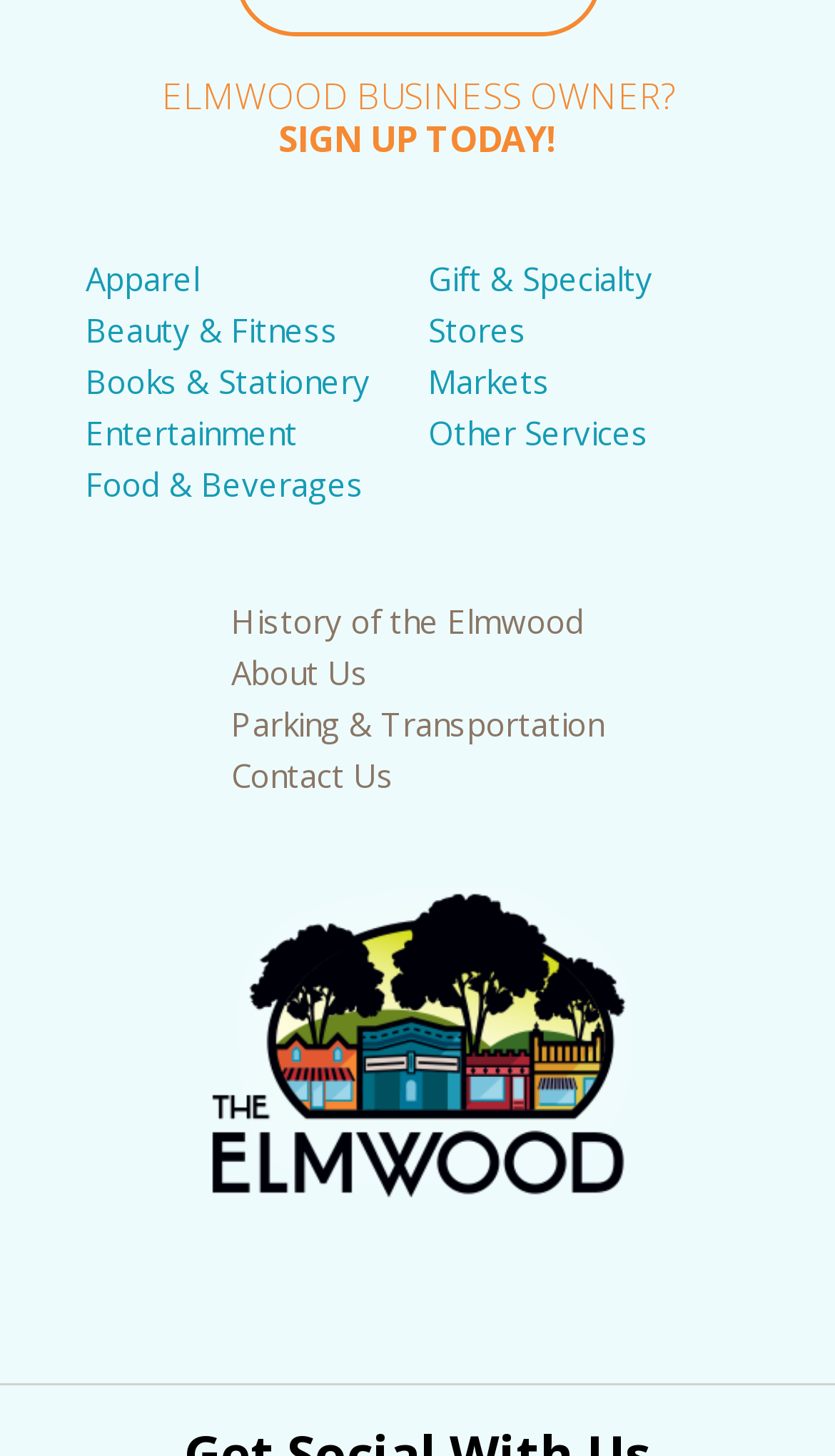Extract the bounding box coordinates for the HTML element that matches this description: "Entertainment". The coordinates should be four float numbers between 0 and 1, i.e., [left, top, right, bottom].

[0.103, 0.283, 0.356, 0.312]